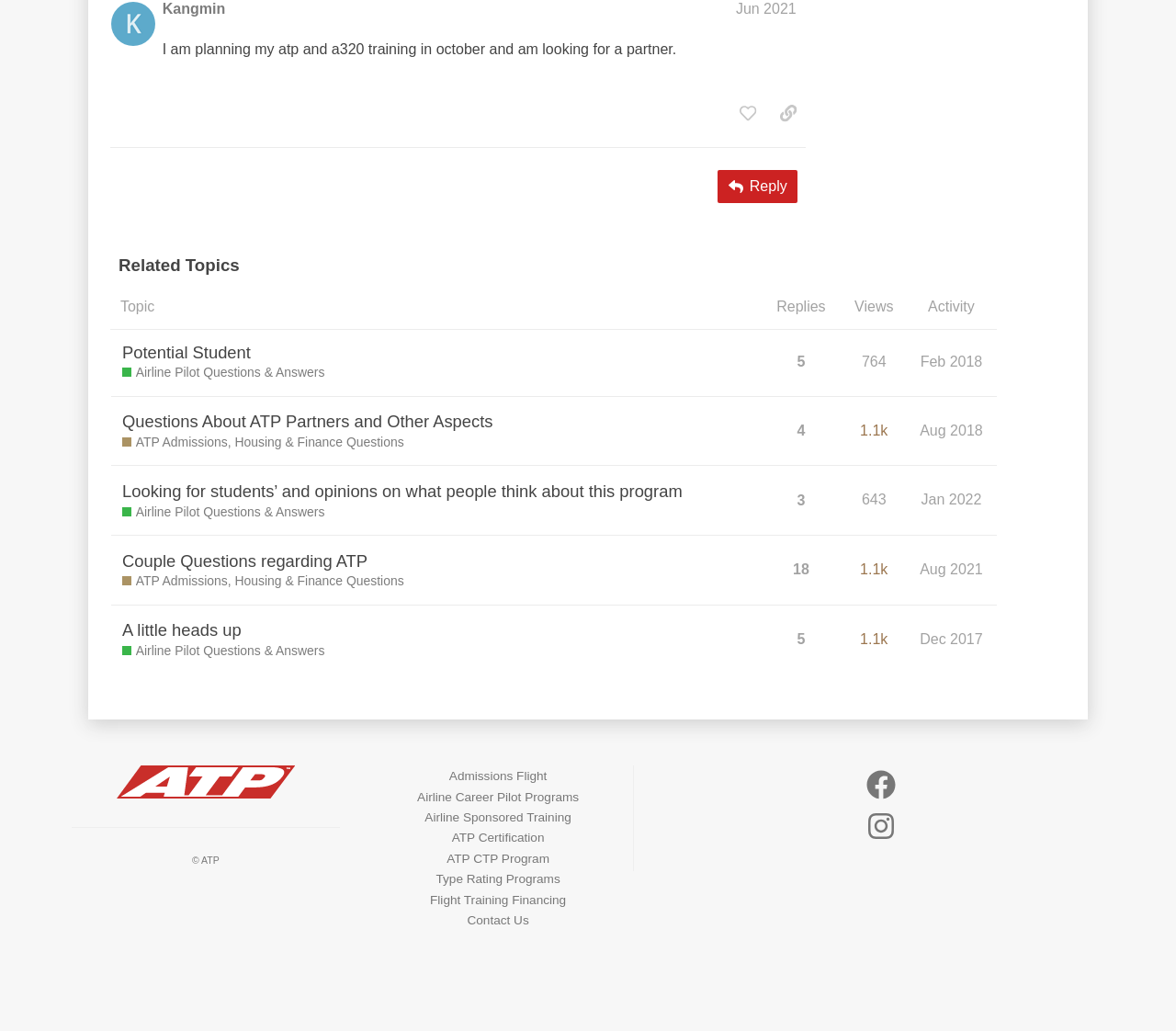Reply to the question with a single word or phrase:
What is the date of the post 'I am planning my atp and a320 training in october and am looking for a partner.'?

Jun 1, 2021